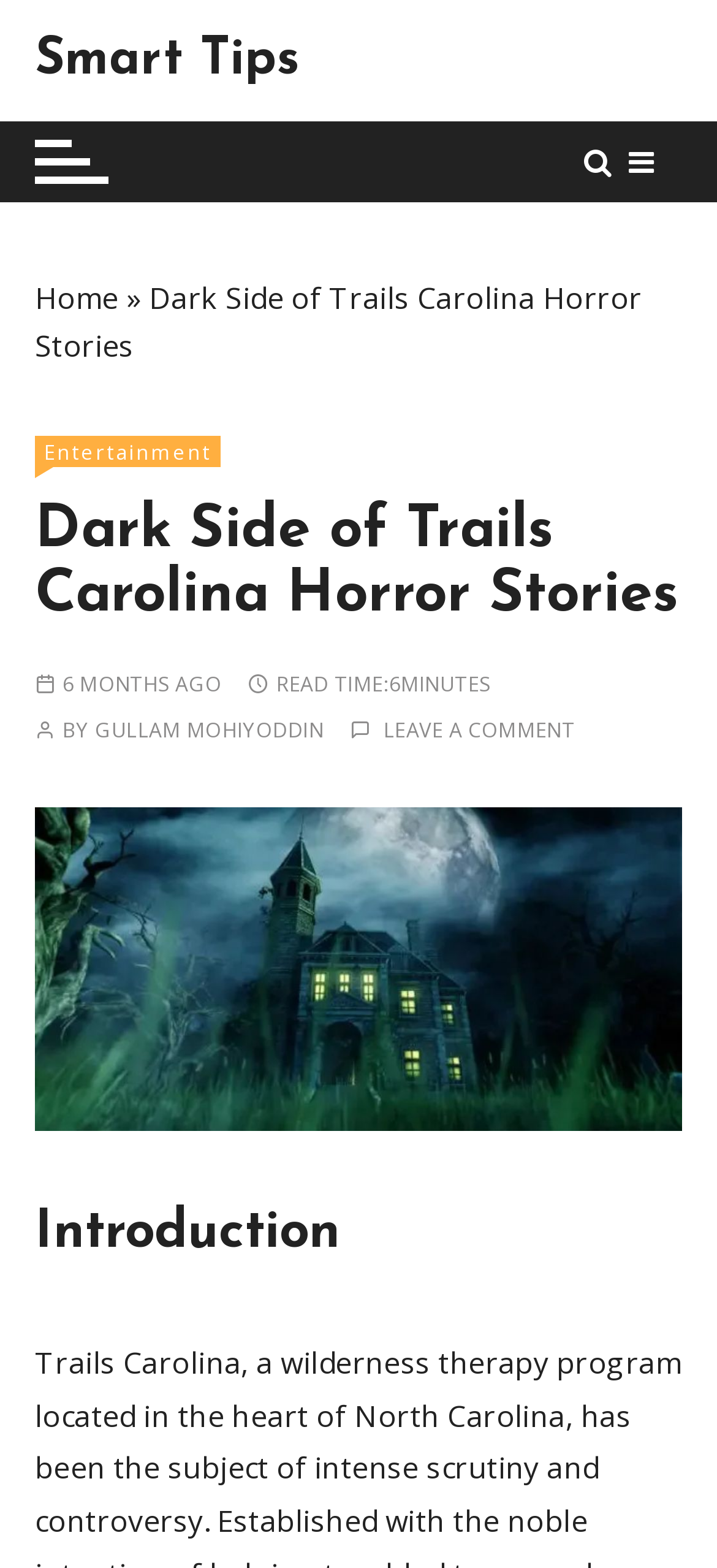What is the principal heading displayed on the webpage?

Dark Side of Trails Carolina Horror Stories